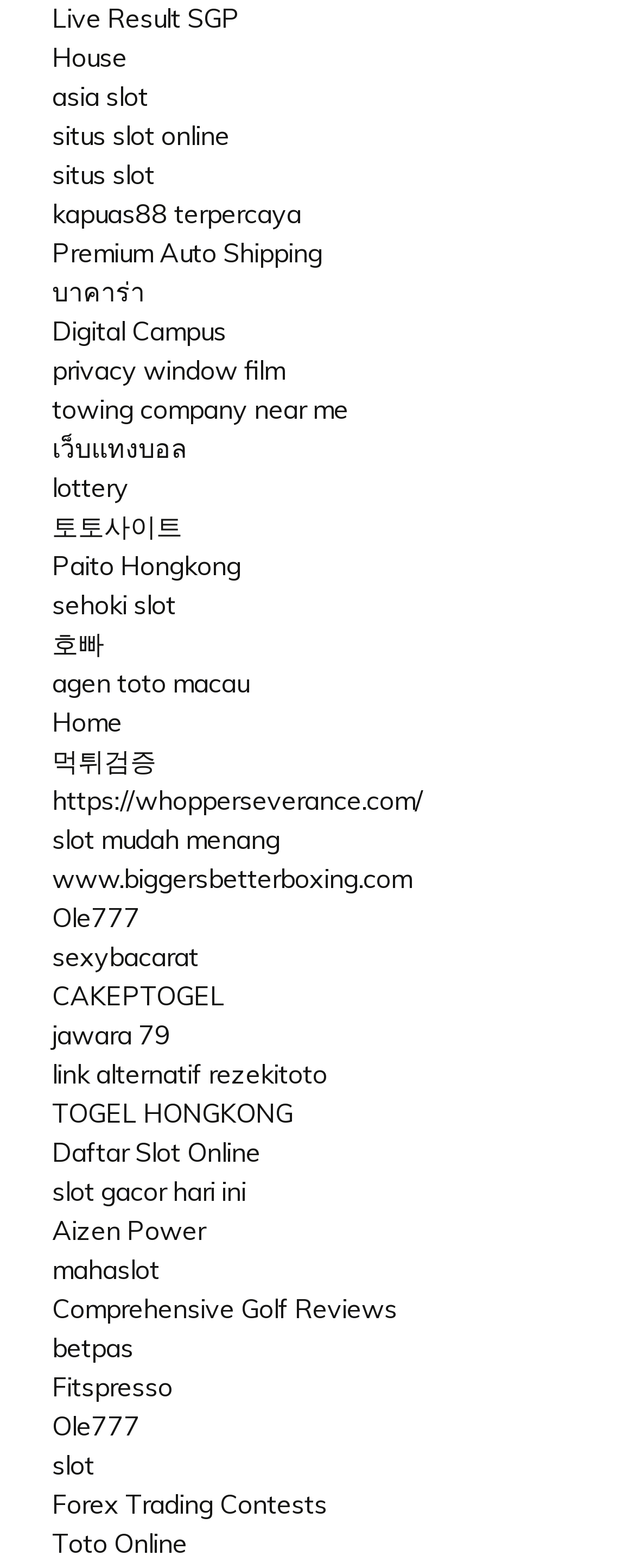Please give a succinct answer to the question in one word or phrase:
Are there any links related to sports?

Yes